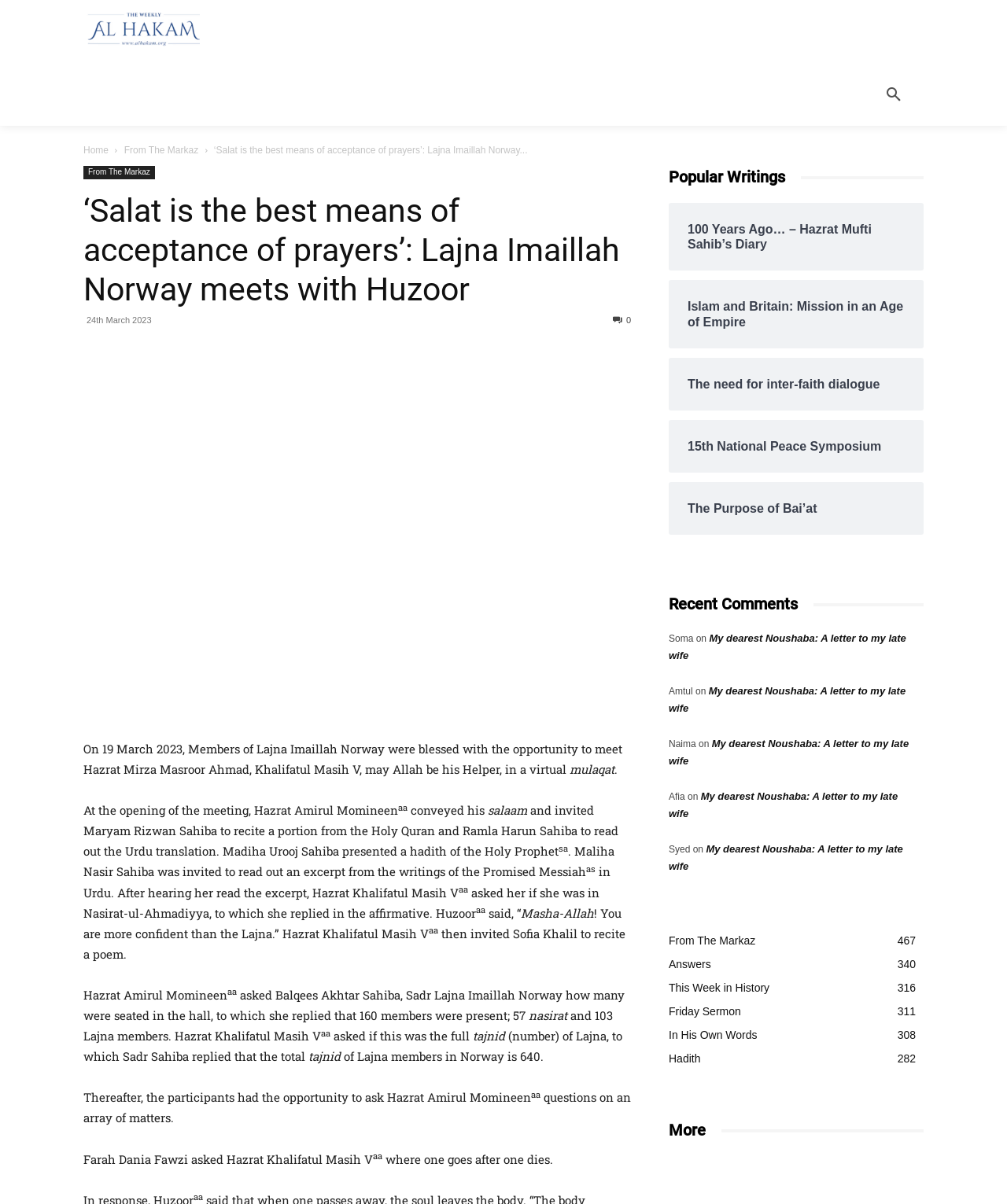Identify the bounding box for the UI element that is described as follows: "Friday Sermon".

[0.234, 0.0, 0.338, 0.052]